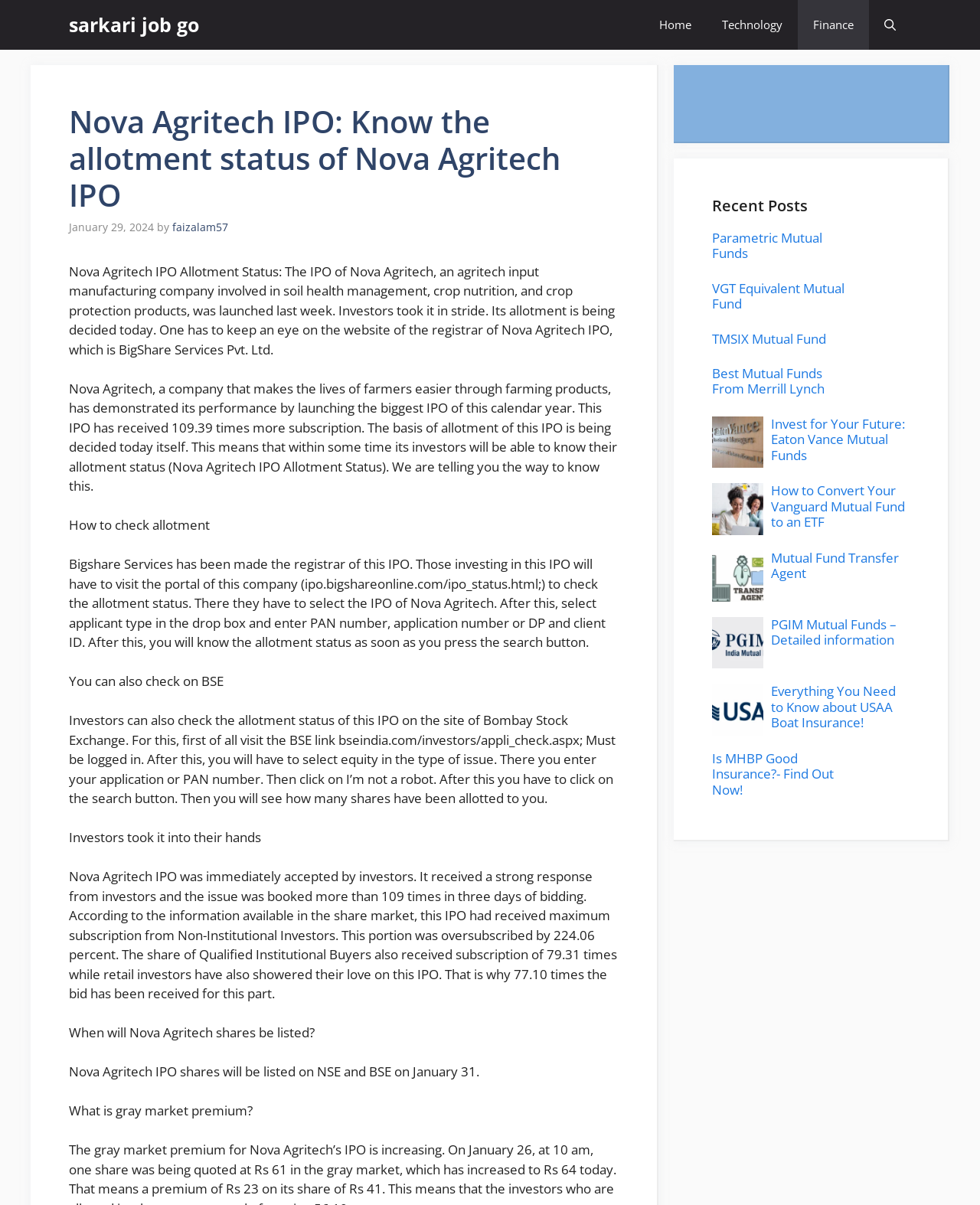Refer to the element description aria-label="Open search" and identify the corresponding bounding box in the screenshot. Format the coordinates as (top-left x, top-left y, bottom-right x, bottom-right y) with values in the range of 0 to 1.

None